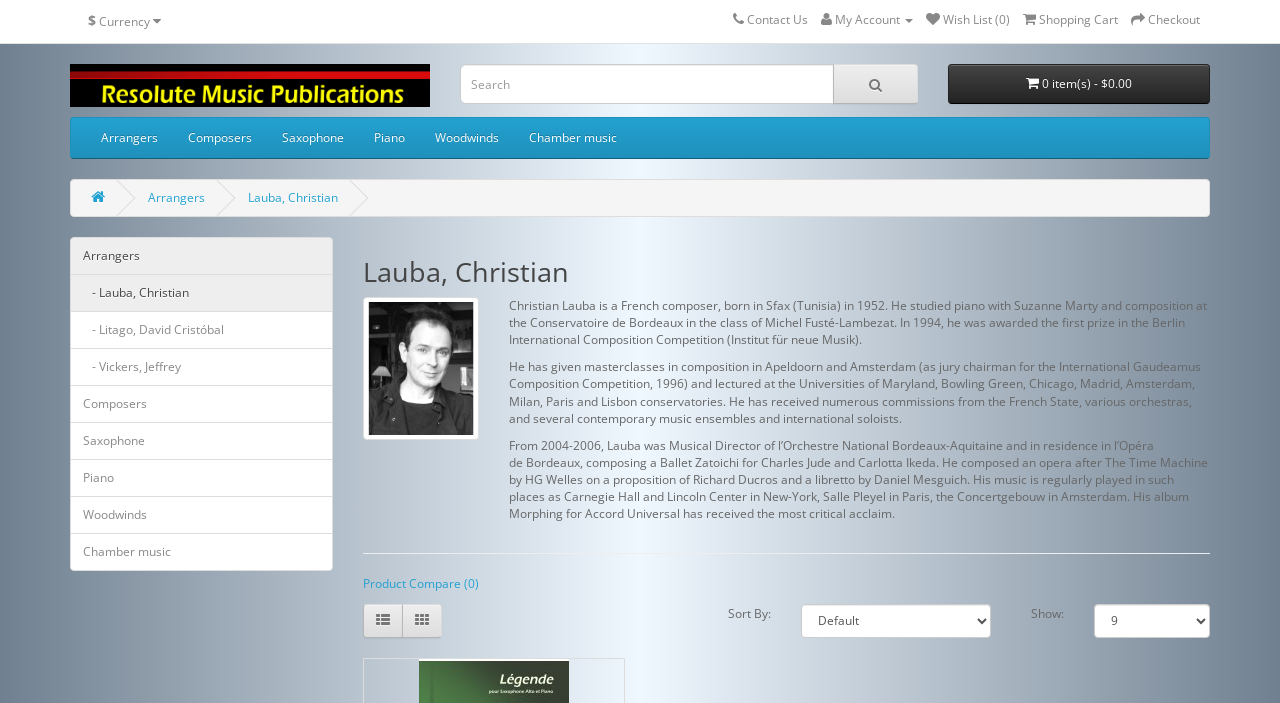Identify the bounding box coordinates necessary to click and complete the given instruction: "View Christian Lauba's profile".

[0.283, 0.366, 0.945, 0.408]